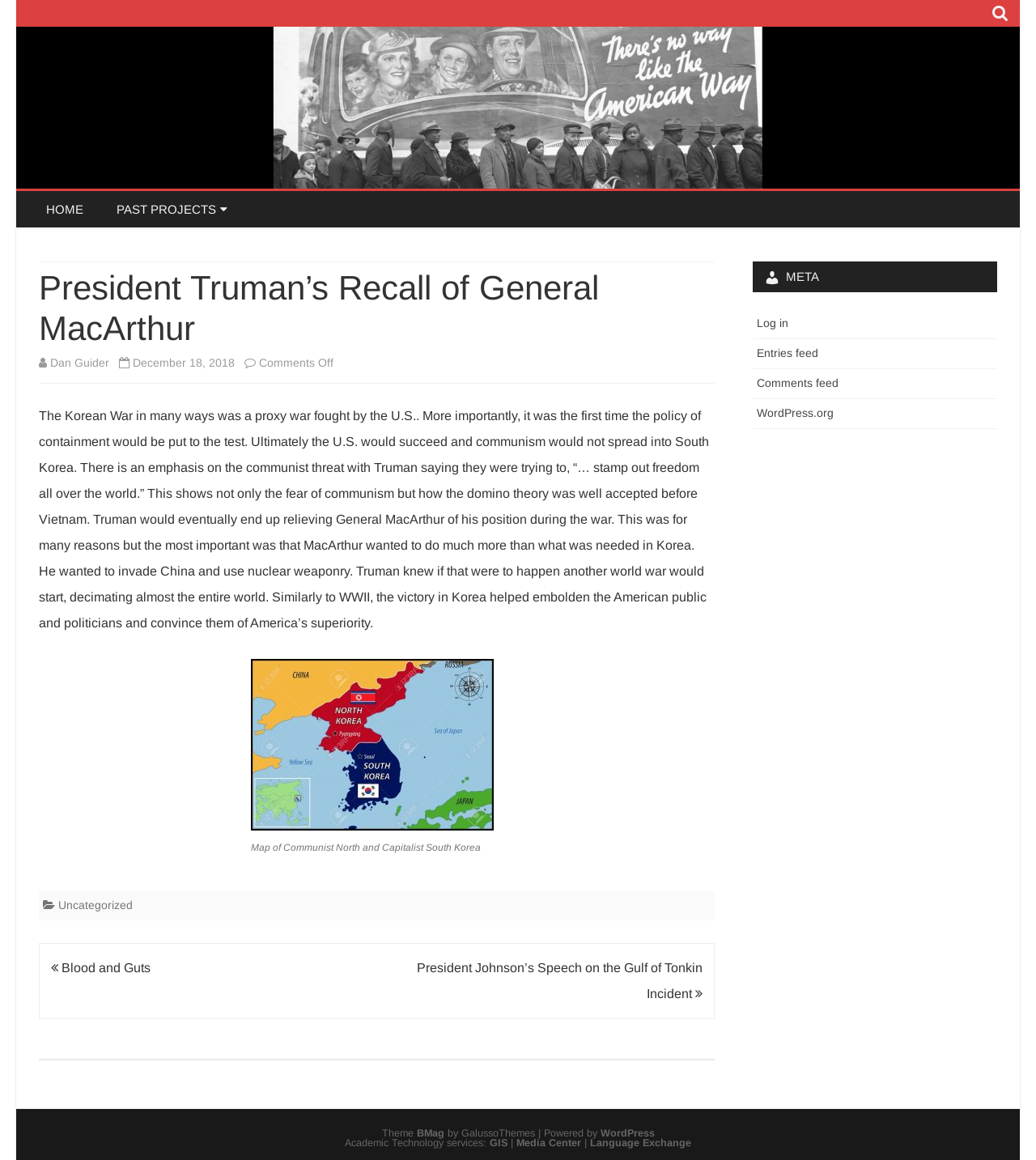Analyze the image and provide a detailed answer to the question: Who wrote the article?

The author of the article is mentioned in the header section of the article, where it says 'President Truman’s Recall of General MacArthur' by Dan Guider.